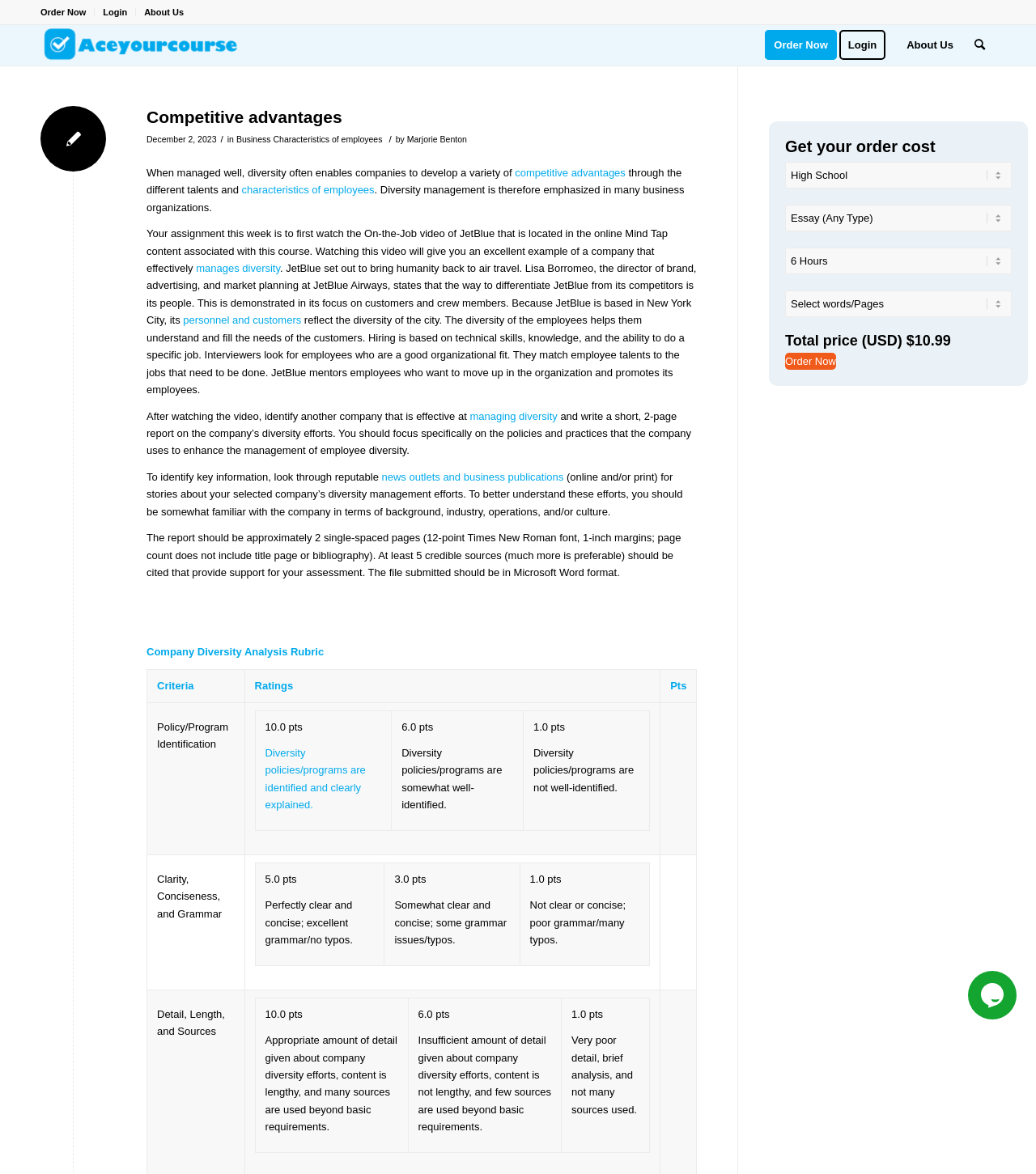What is the format of the report?
Examine the image closely and answer the question with as much detail as possible.

The format of the report is 2 single-spaced pages, with 12-point Times New Roman font, 1-inch margins, and the file should be submitted in Microsoft Word format.